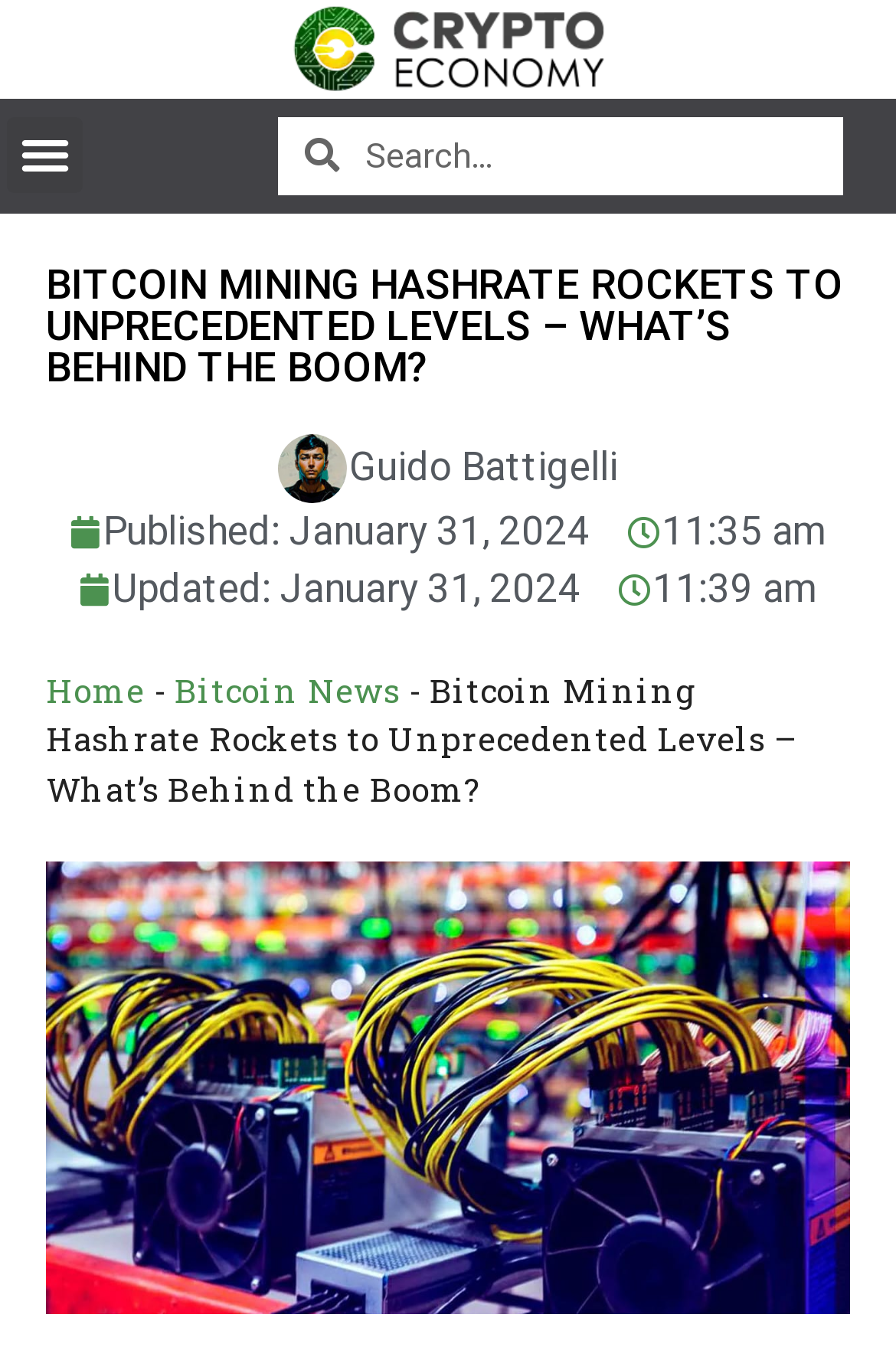When was the article published? Using the information from the screenshot, answer with a single word or phrase.

January 31, 2024